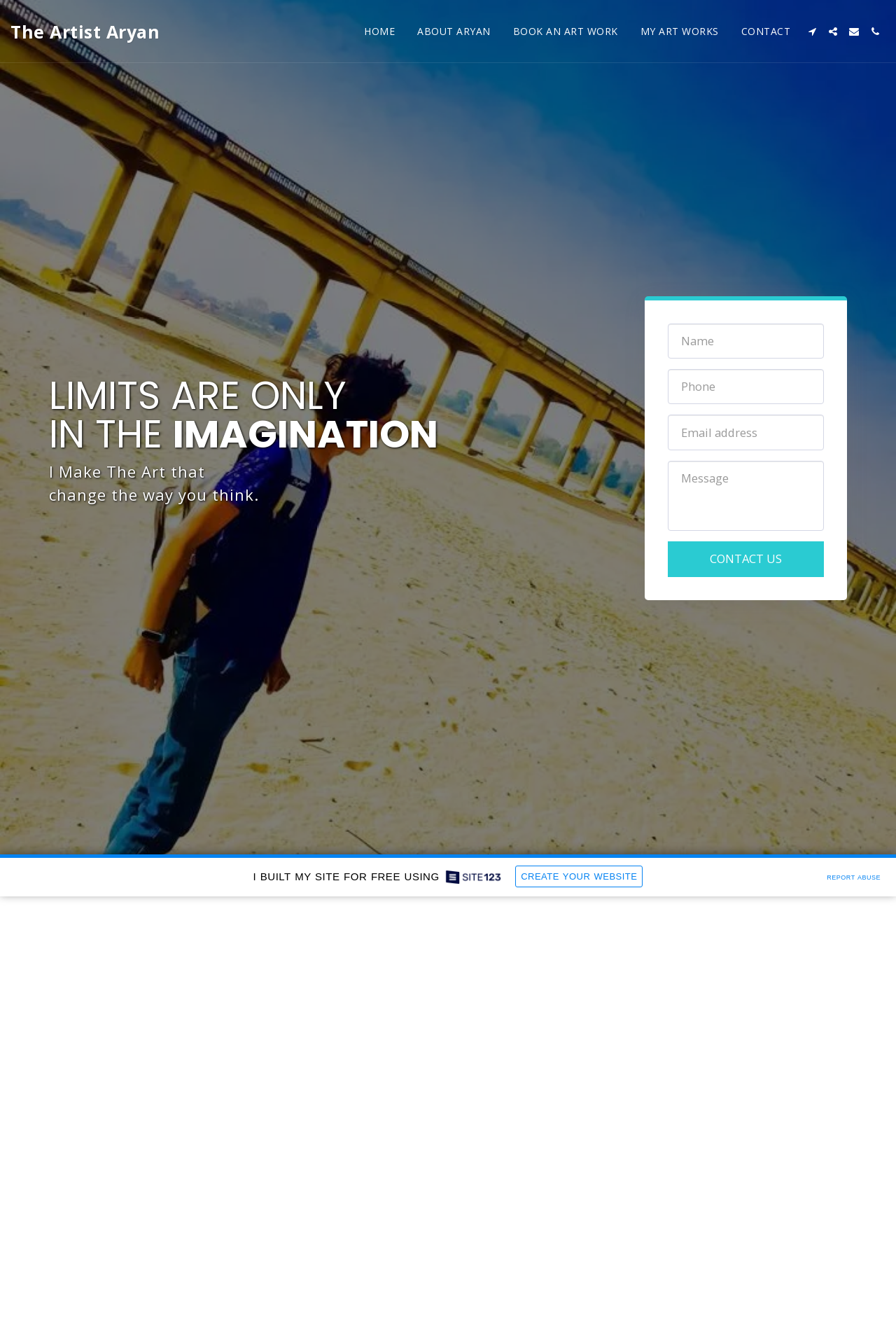Please find the bounding box coordinates of the section that needs to be clicked to achieve this instruction: "Enter your name in the textbox".

[0.745, 0.244, 0.92, 0.271]